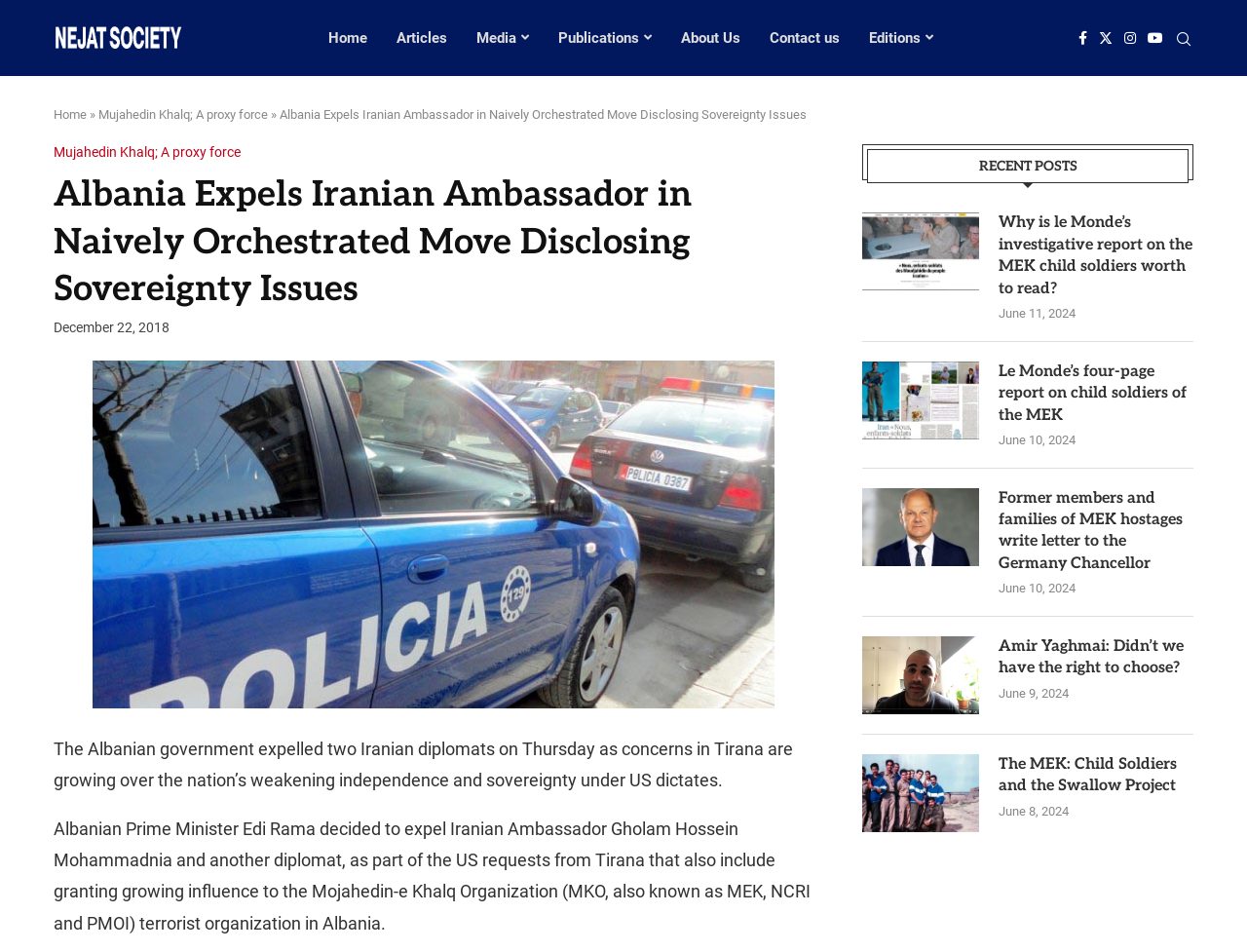Extract the text of the main heading from the webpage.

Albania Expels Iranian Ambassador in Naively Orchestrated Move Disclosing Sovereignty Issues